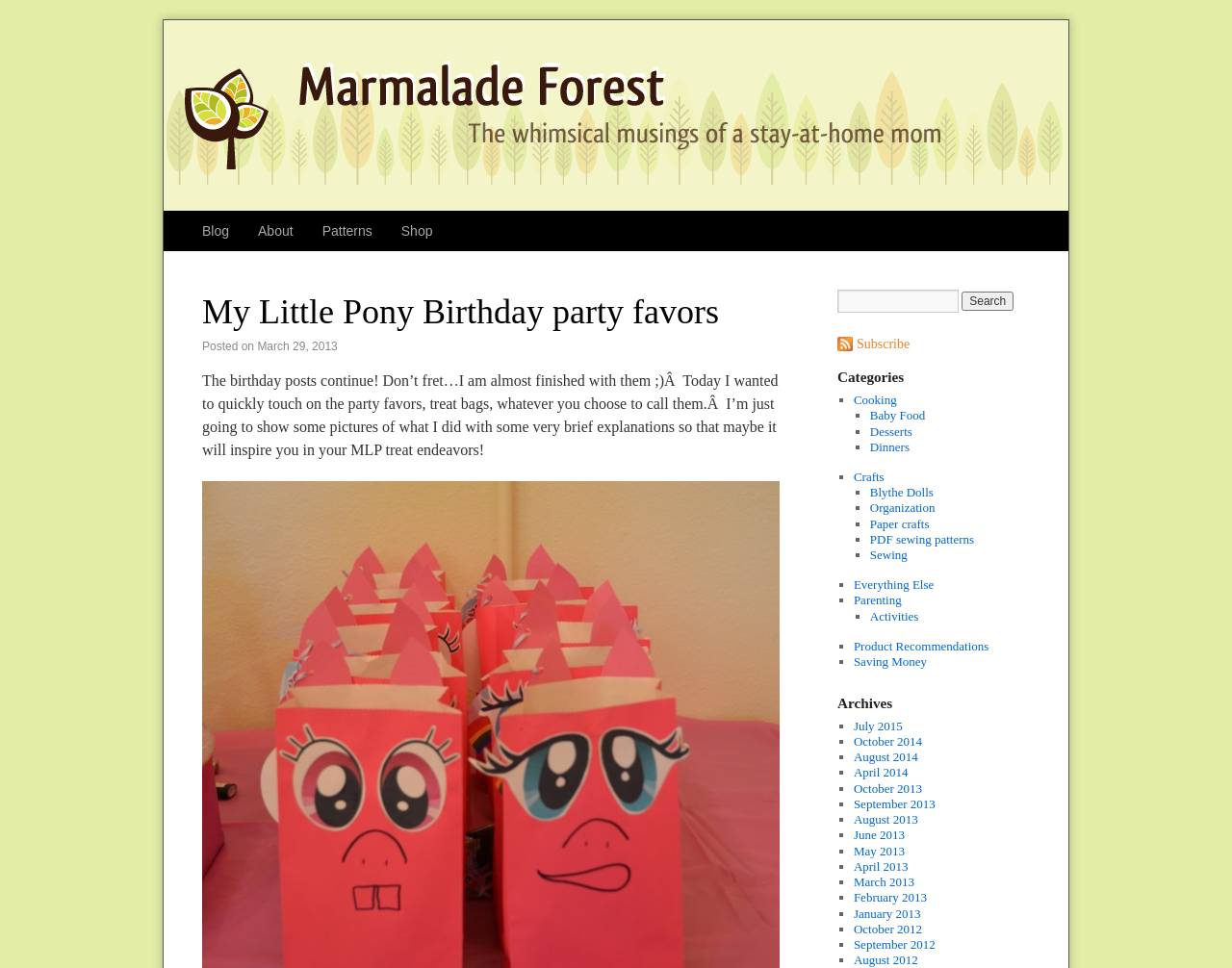Extract the bounding box coordinates for the described element: "Parenting". The coordinates should be represented as four float numbers between 0 and 1: [left, top, right, bottom].

[0.693, 0.613, 0.732, 0.628]